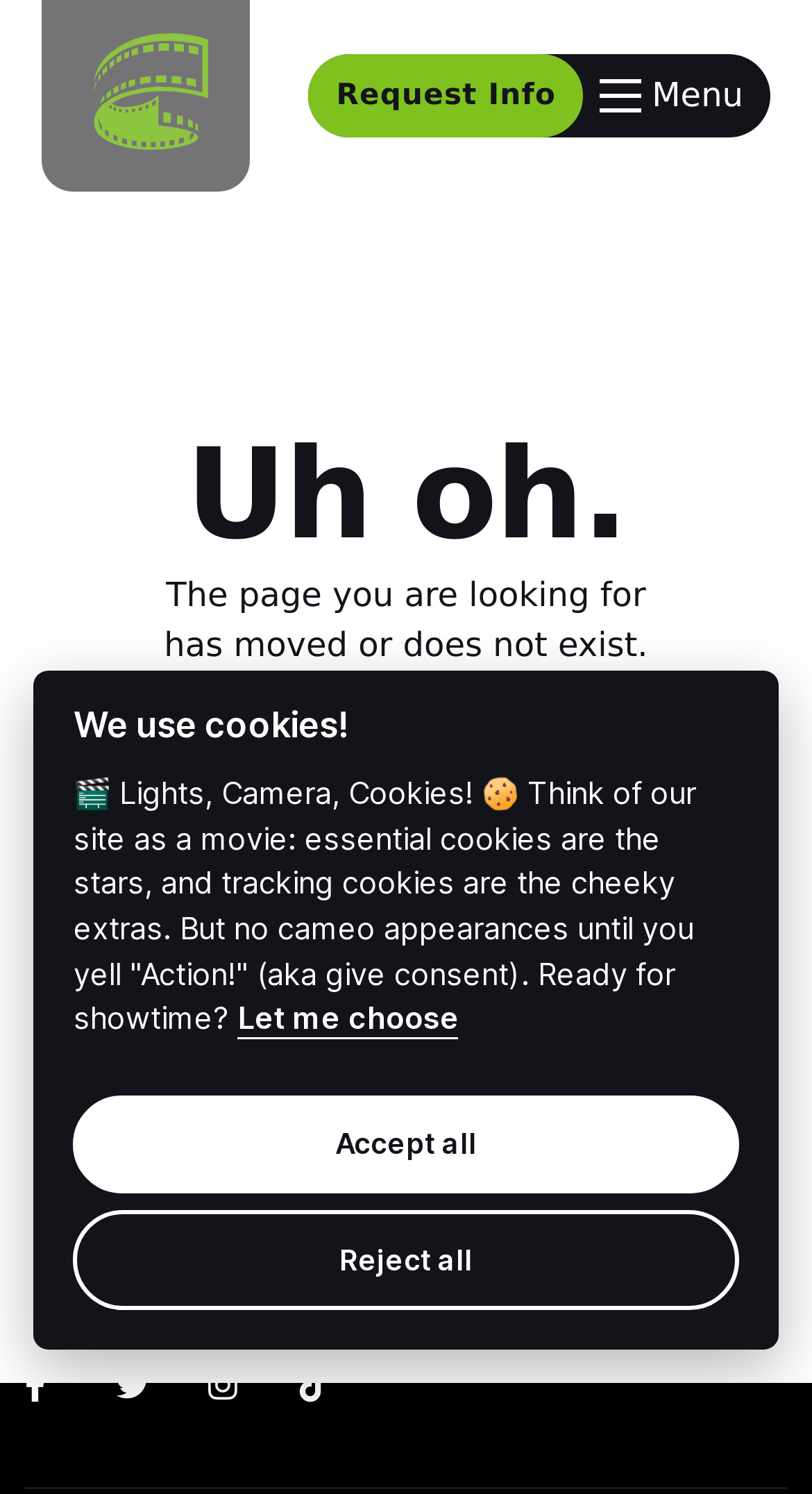Locate the bounding box coordinates of the element to click to perform the following action: 'Go to Home Page'. The coordinates should be given as four float values between 0 and 1, in the form of [left, top, right, bottom].

None